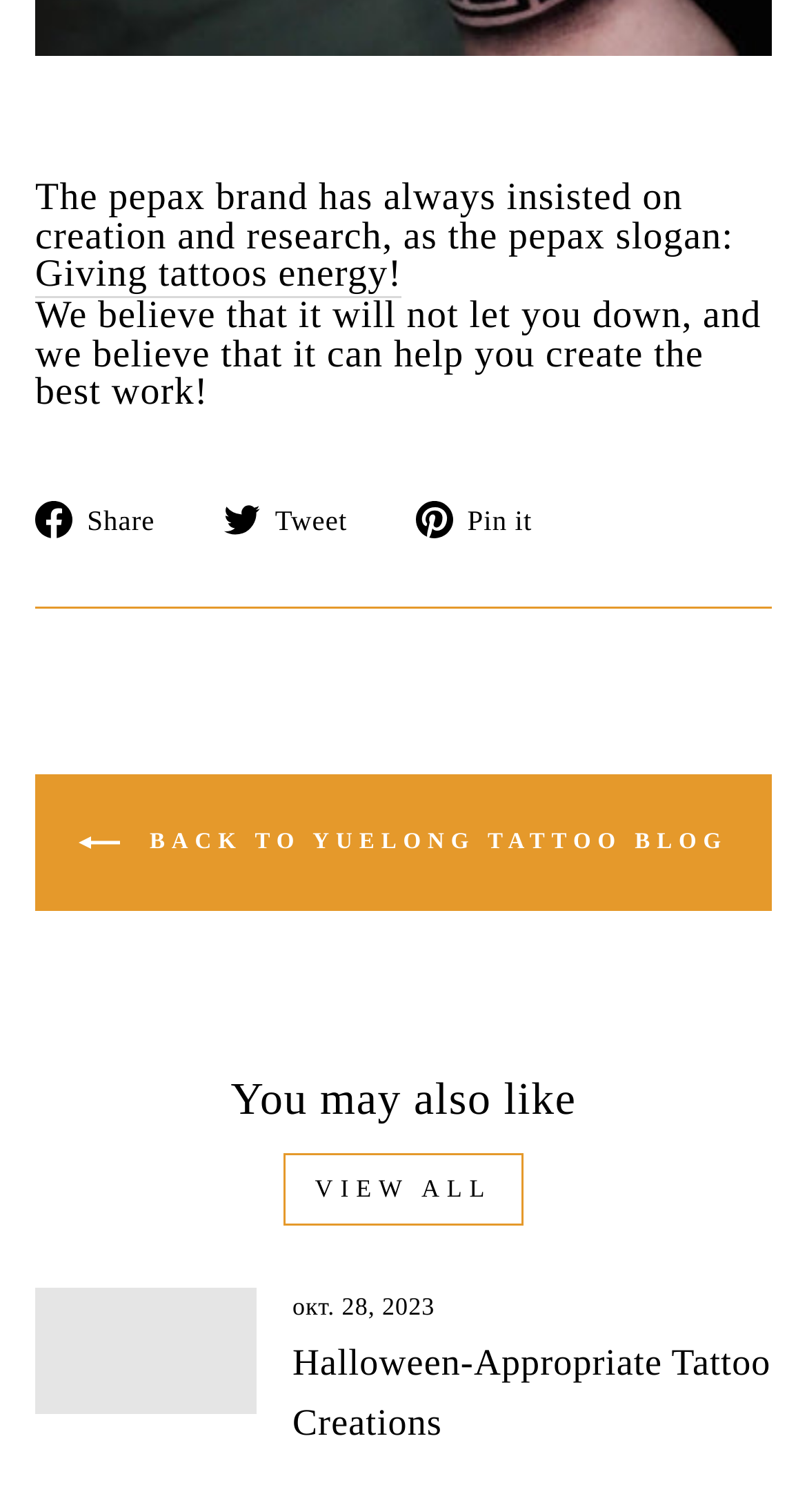Please predict the bounding box coordinates of the element's region where a click is necessary to complete the following instruction: "Click on the 'Giving tattoos energy!' link". The coordinates should be represented by four float numbers between 0 and 1, i.e., [left, top, right, bottom].

[0.044, 0.17, 0.498, 0.197]